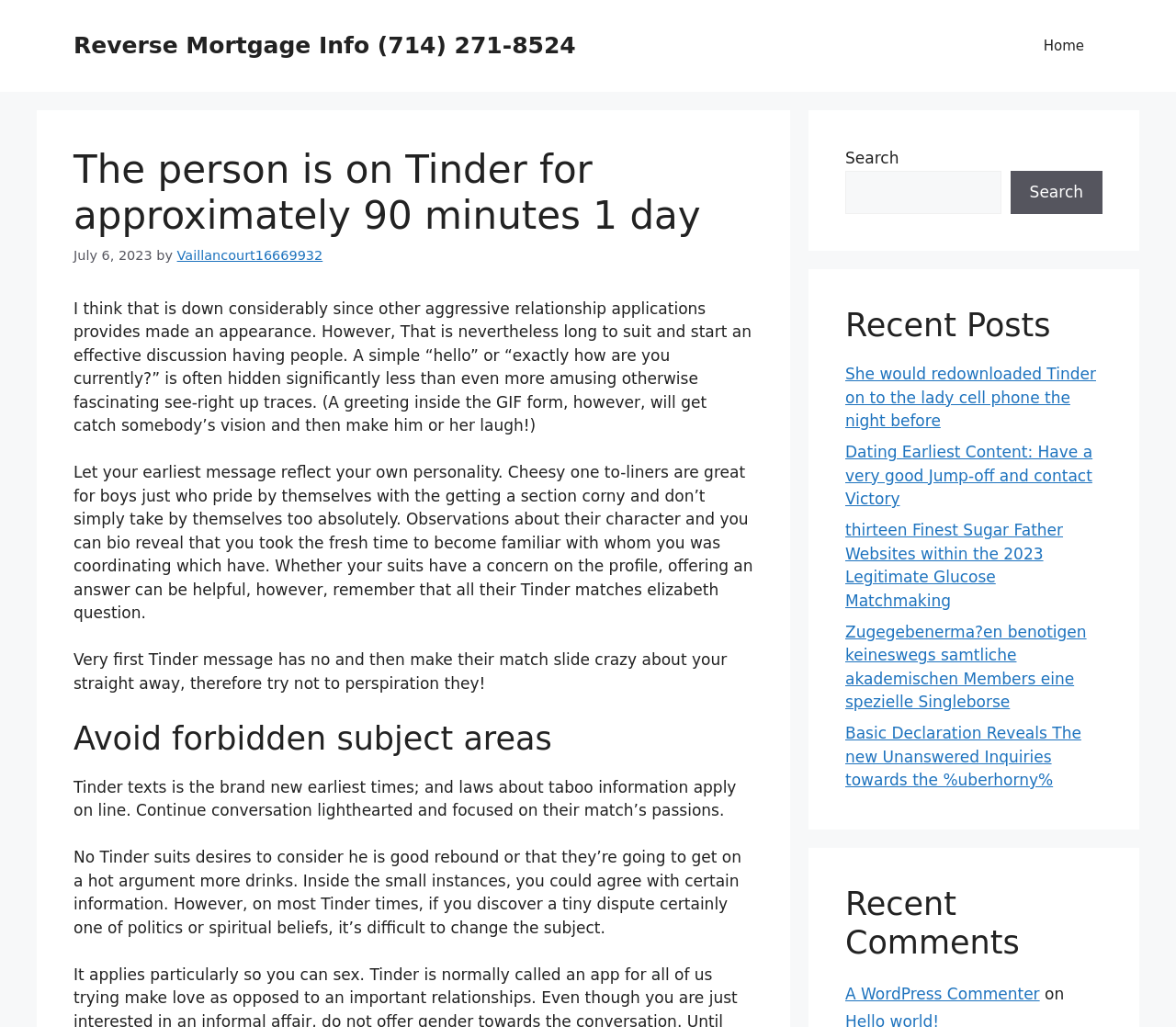Locate the bounding box coordinates of the clickable area needed to fulfill the instruction: "Search for something".

[0.719, 0.166, 0.851, 0.208]